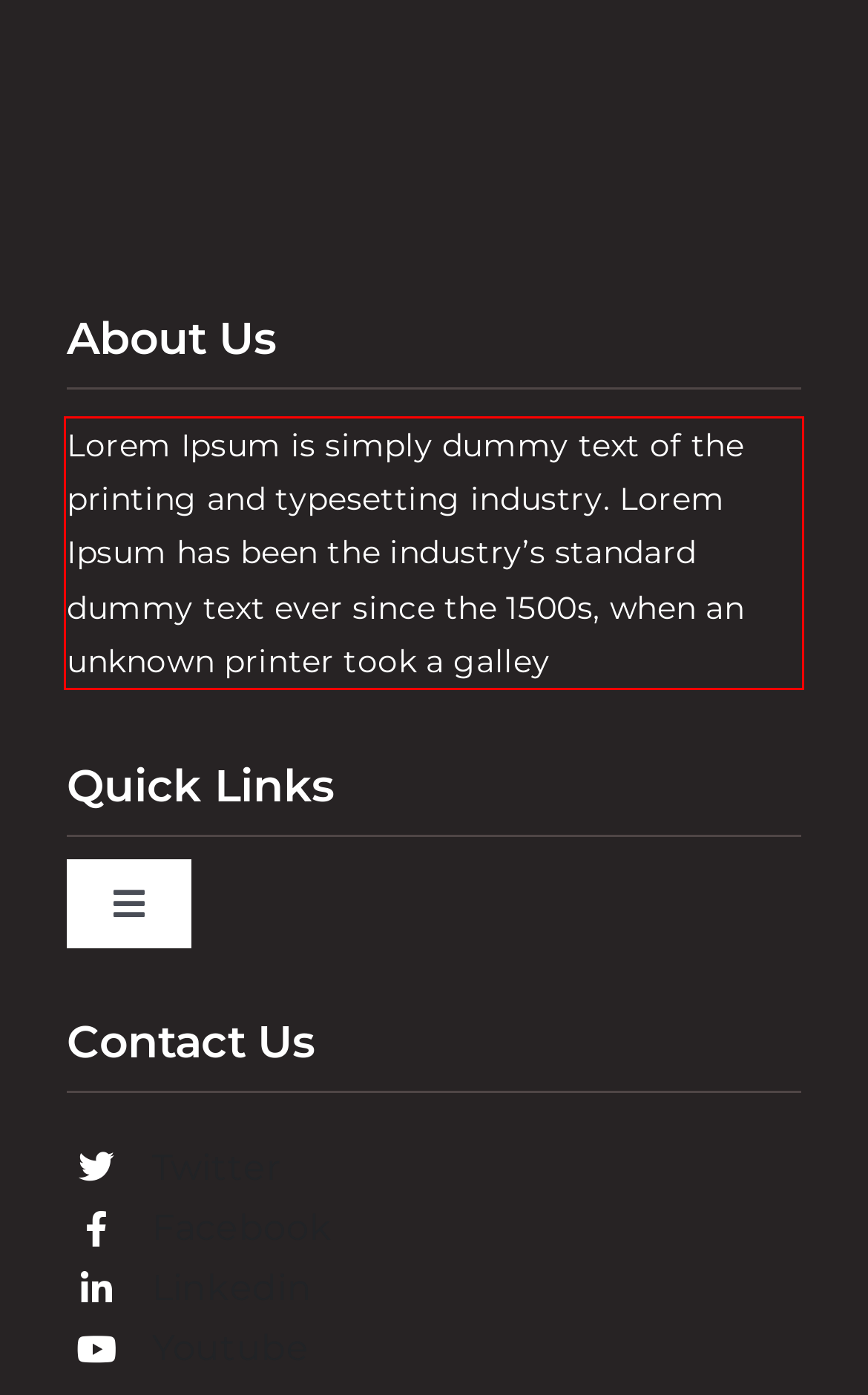Examine the screenshot of the webpage, locate the red bounding box, and generate the text contained within it.

Lorem Ipsum is simply dummy text of the printing and typesetting industry. Lorem Ipsum has been the industry’s standard dummy text ever since the 1500s, when an unknown printer took a galley